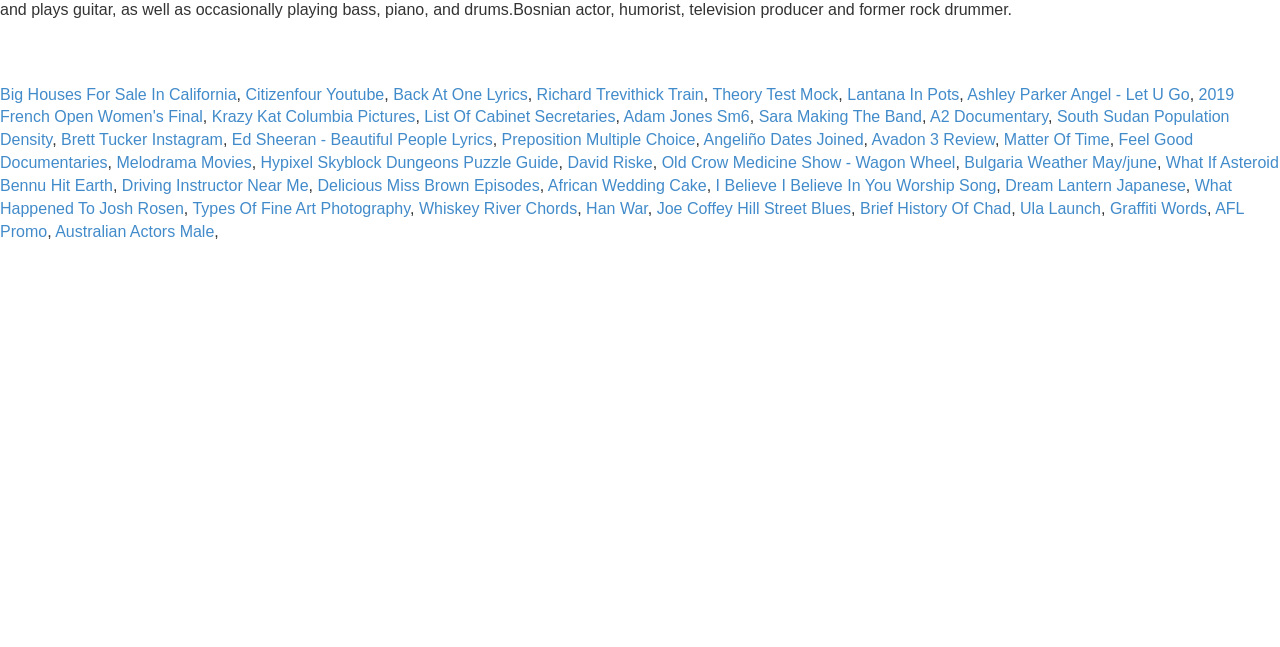From the webpage screenshot, predict the bounding box coordinates (top-left x, top-left y, bottom-right x, bottom-right y) for the UI element described here: AFL Promo

[0.0, 0.309, 0.972, 0.37]